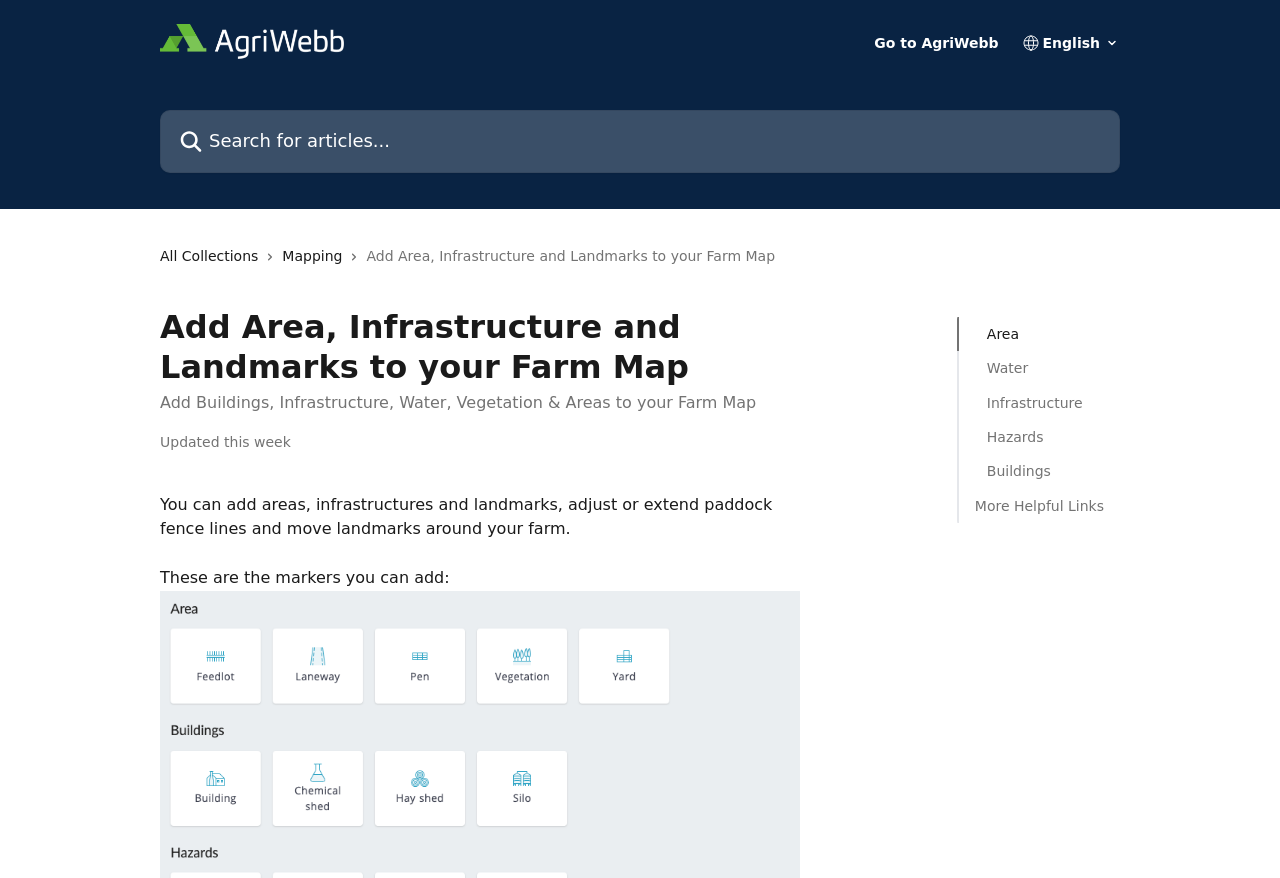Find the bounding box coordinates of the clickable element required to execute the following instruction: "Click on Buildings". Provide the coordinates as four float numbers between 0 and 1, i.e., [left, top, right, bottom].

[0.771, 0.524, 0.853, 0.55]